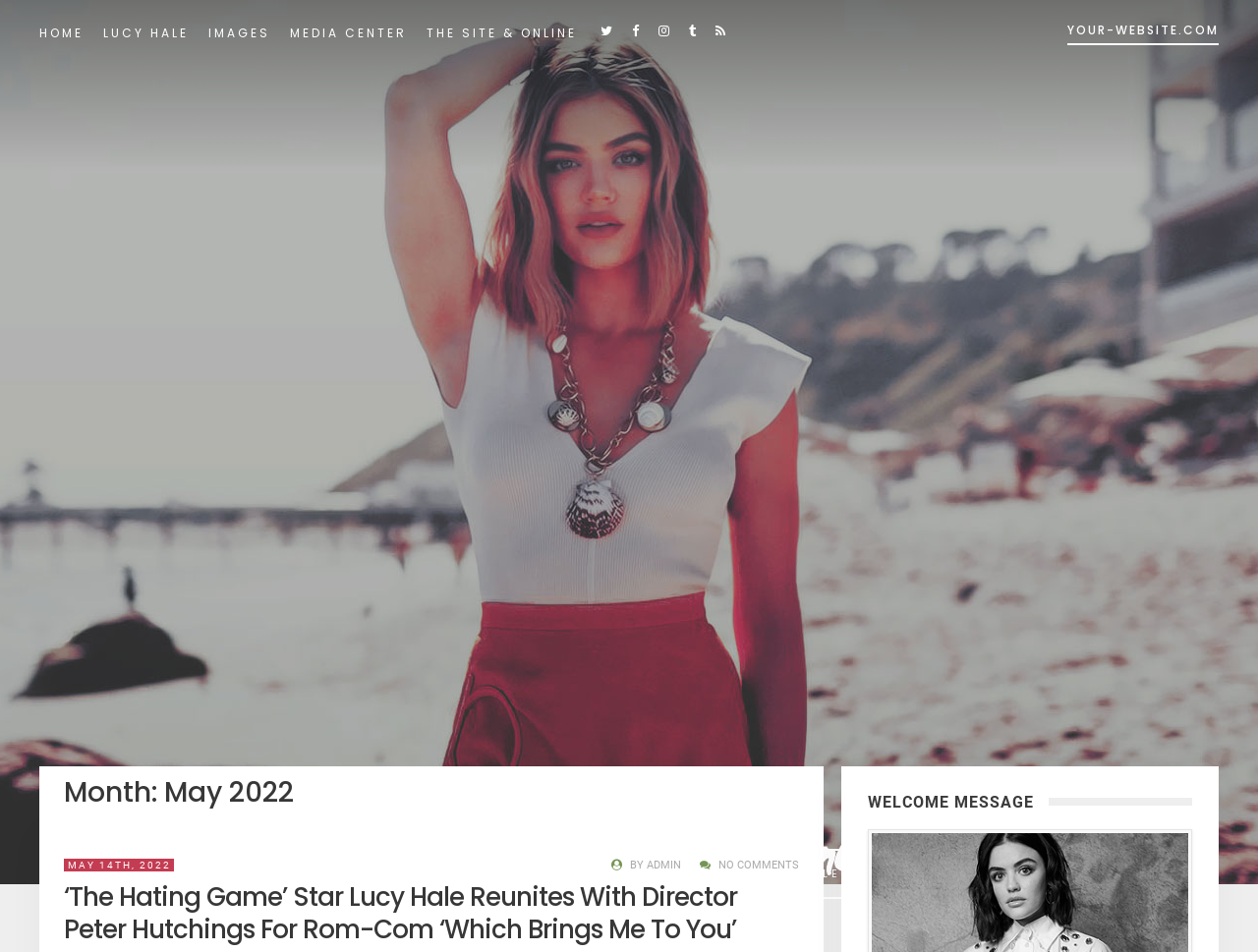What is the name of the actress featured on this website?
Examine the image and give a concise answer in one word or a short phrase.

Lucy Hale